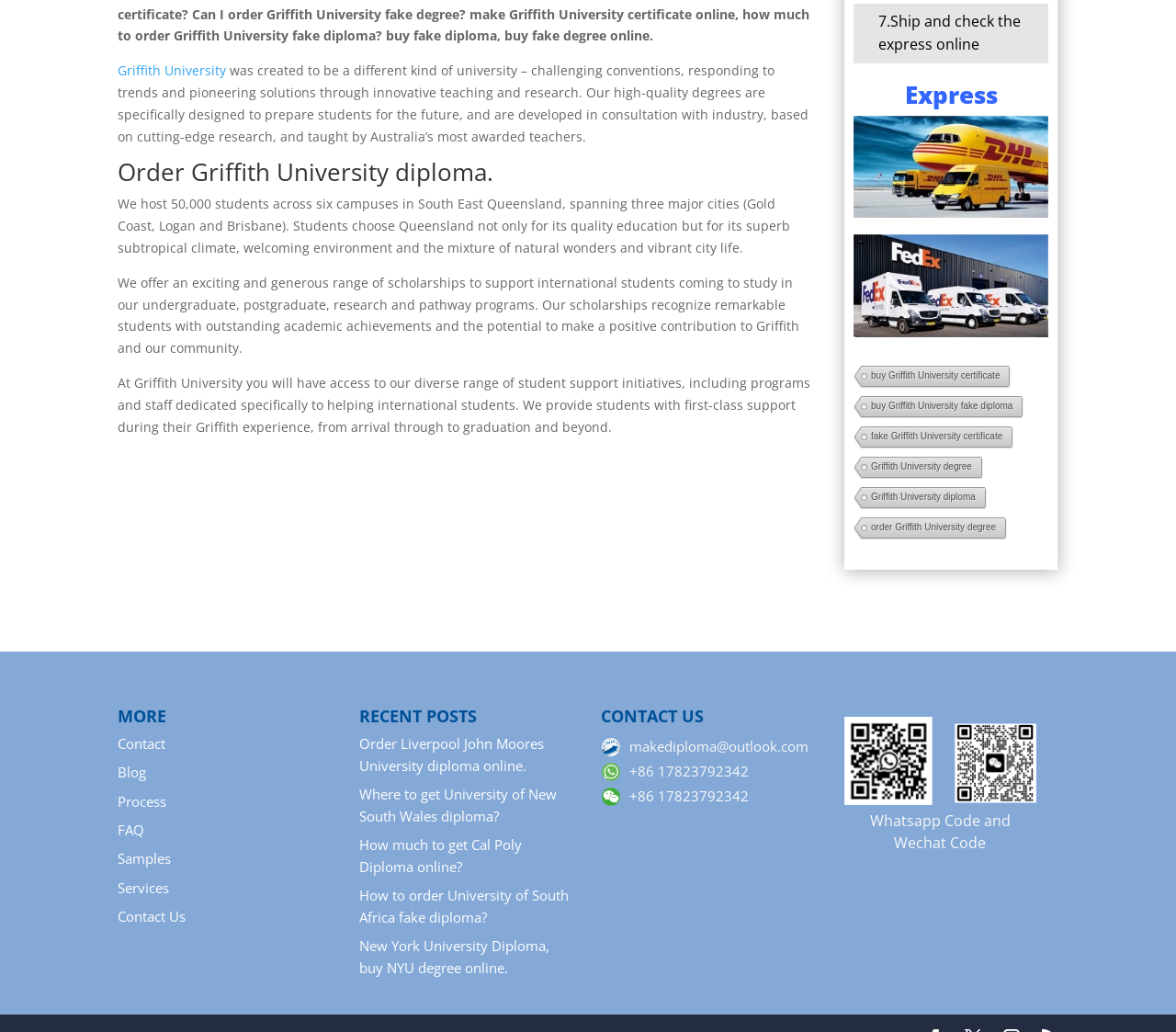Show me the bounding box coordinates of the clickable region to achieve the task as per the instruction: "Click on 'makediploma@outlook.com'".

[0.532, 0.714, 0.687, 0.732]